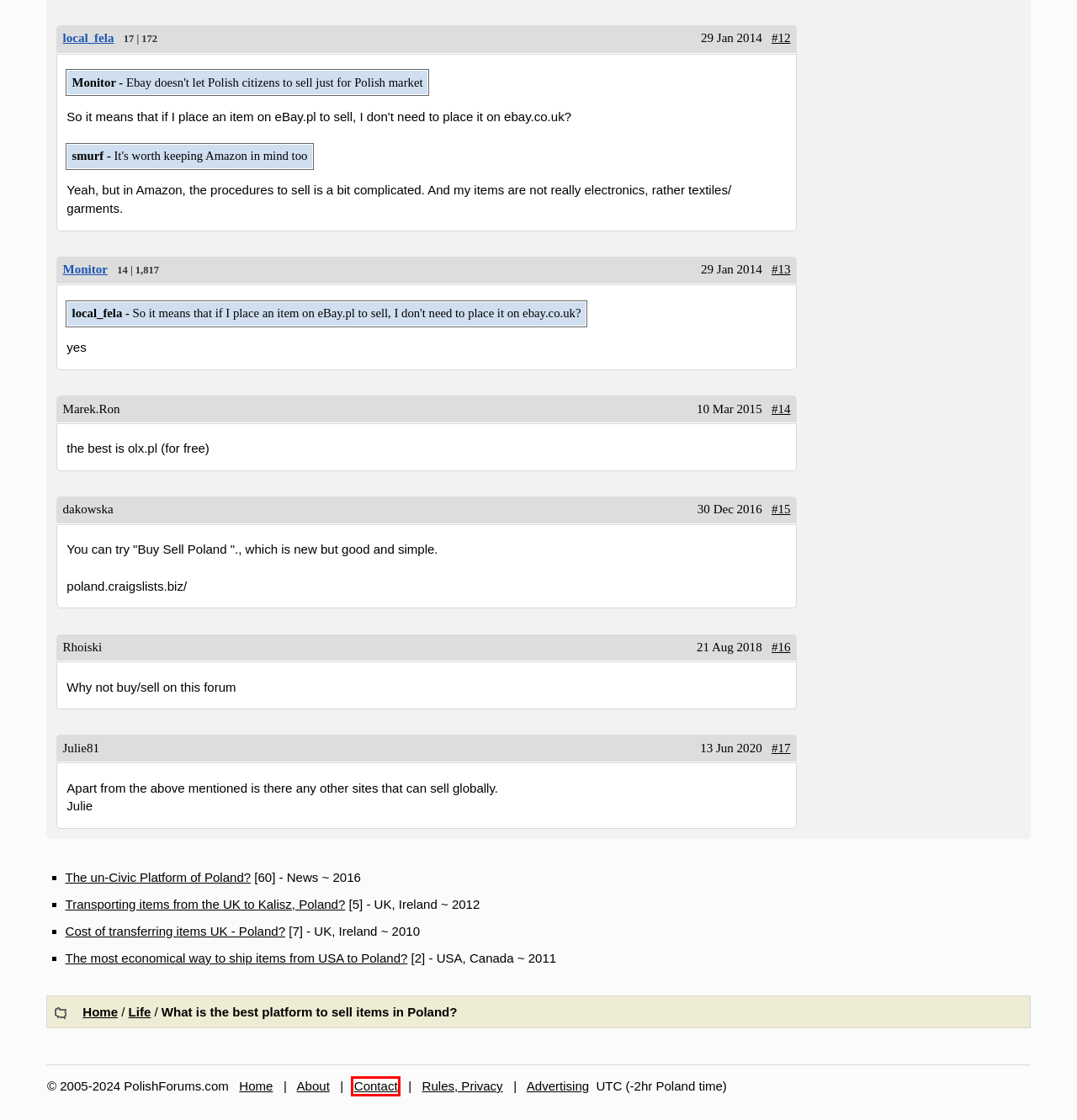You are looking at a webpage screenshot with a red bounding box around an element. Pick the description that best matches the new webpage after interacting with the element in the red bounding box. The possible descriptions are:
A. About Us
B. Transporting items from the UK to Kalisz, Poland?
C. Cost of transferring items UK - Poland?
D. The un-Civic Platform of Poland?
E. Targeted Advertising for Your Poland-Related Business
F. uefaeuro2012 - Profile
G. The most economical way to ship items from USA to Poland?
H. Contact Us

H